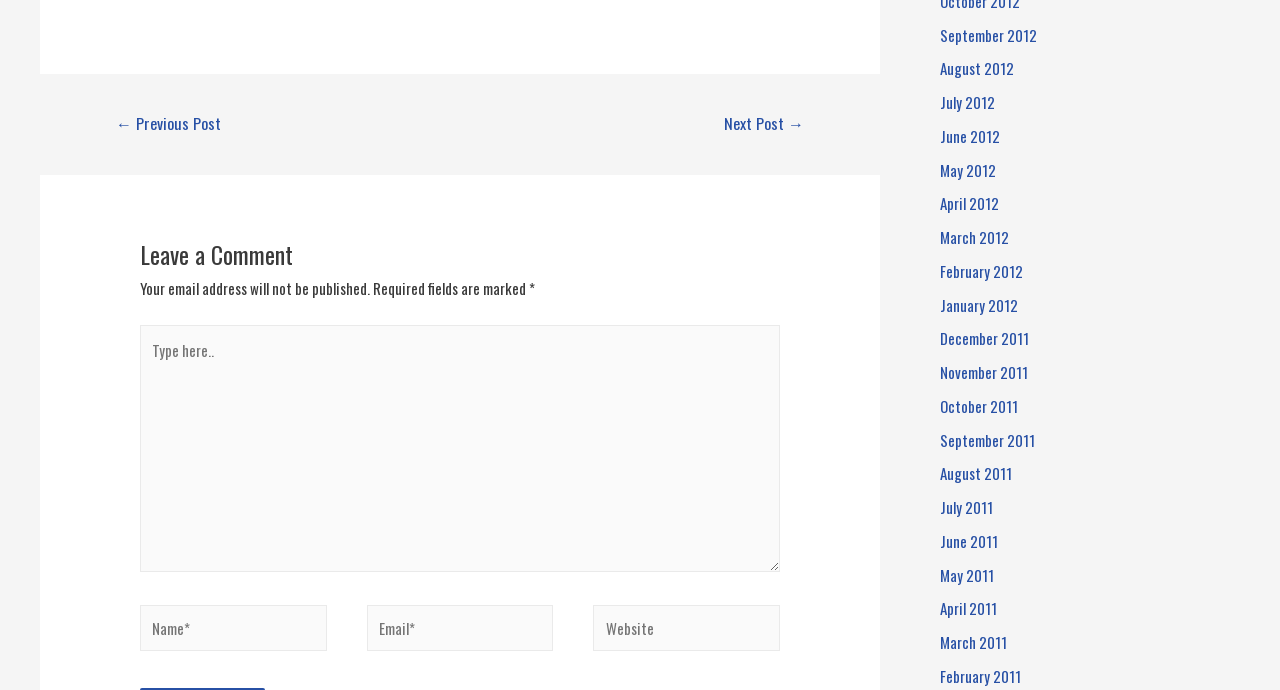What is the purpose of the 'Leave a Comment' section?
Provide a detailed answer to the question, using the image to inform your response.

The 'Leave a Comment' section is located at the bottom of the webpage, and it contains several text boxes and a label indicating that the email address will not be published. This suggests that the purpose of this section is to allow users to leave a comment on the webpage.